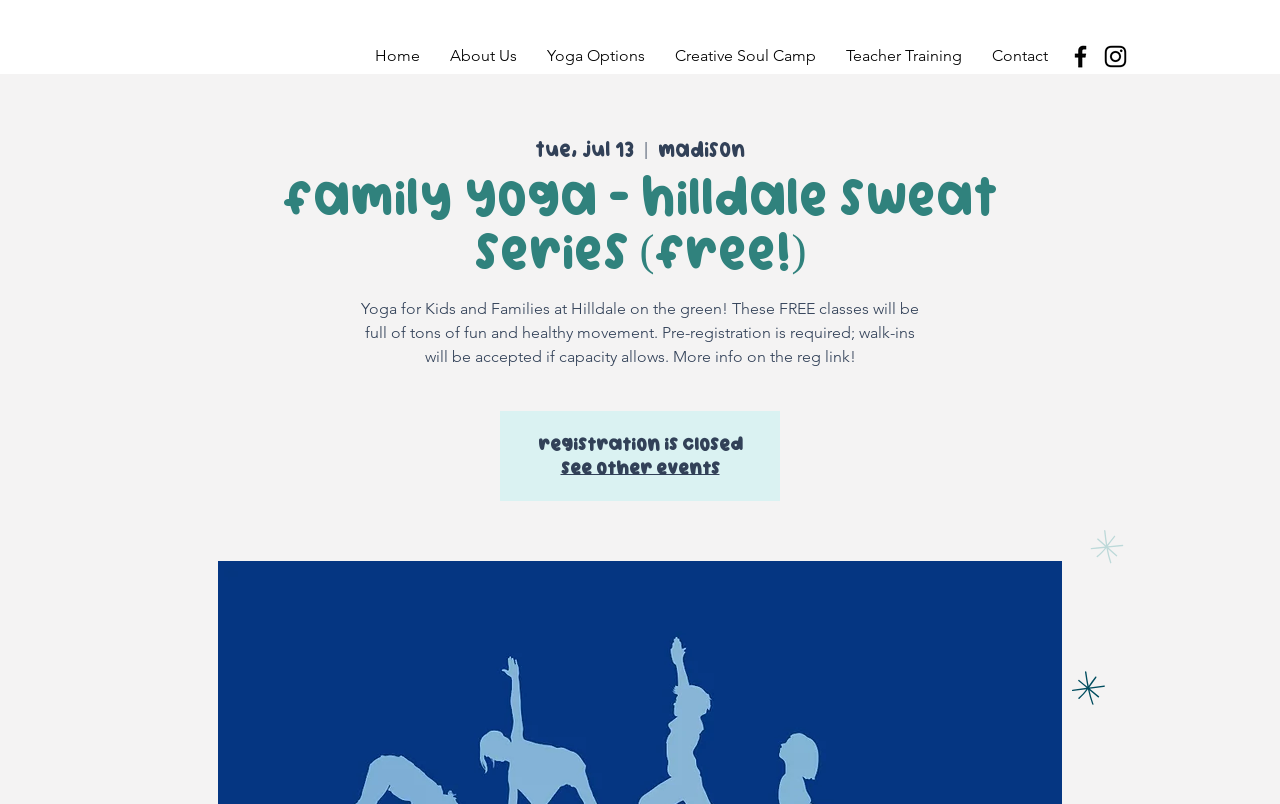Pinpoint the bounding box coordinates of the clickable element needed to complete the instruction: "go to home page". The coordinates should be provided as four float numbers between 0 and 1: [left, top, right, bottom].

[0.281, 0.05, 0.339, 0.09]